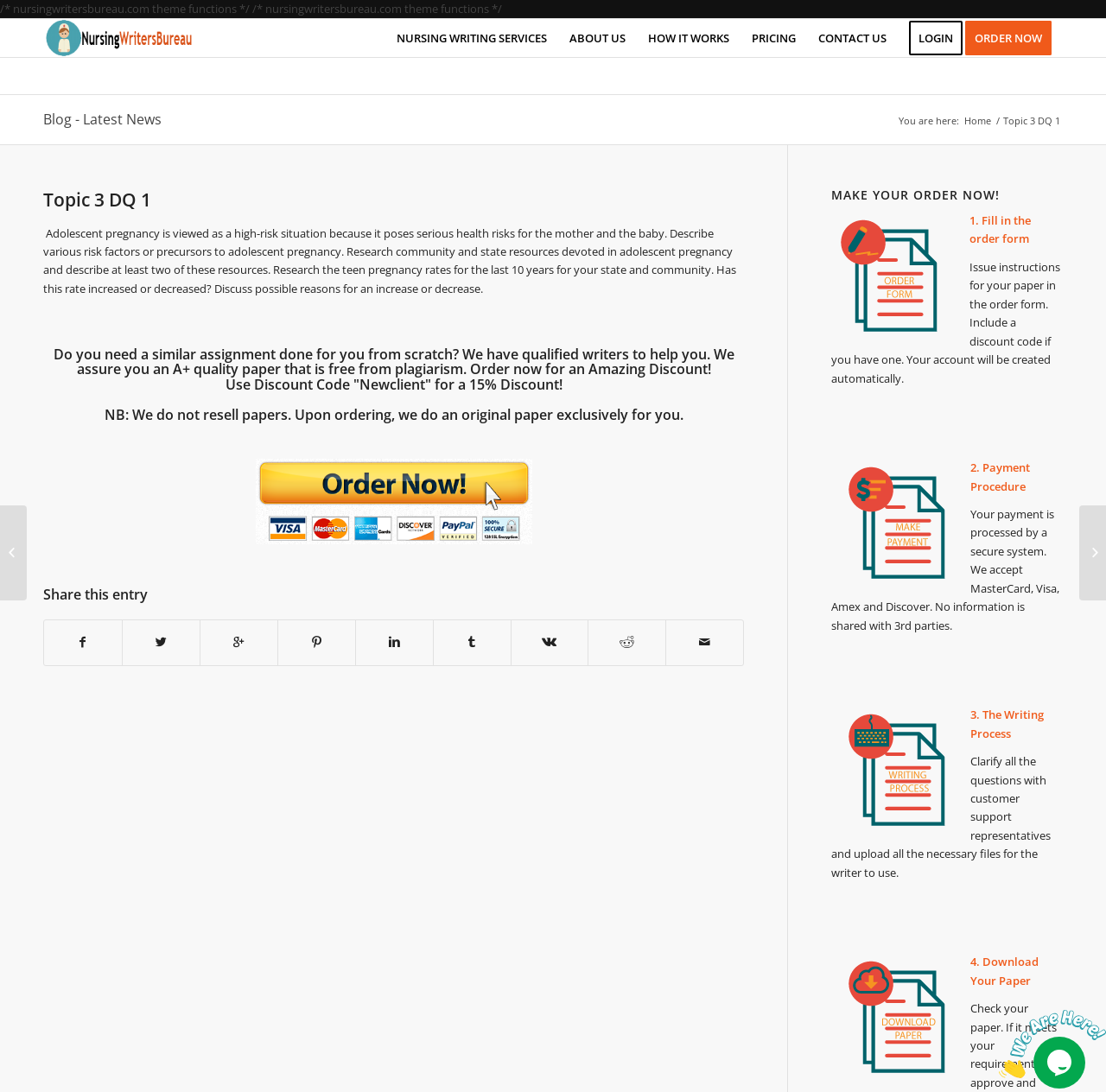Examine the screenshot and answer the question in as much detail as possible: What is the name of the company providing writing services?

The company providing writing services is Nursing Writers Bureau, as indicated by the logo and branding elements on the webpage. The company appears to specialize in providing custom papers and writing services related to nursing and healthcare topics.